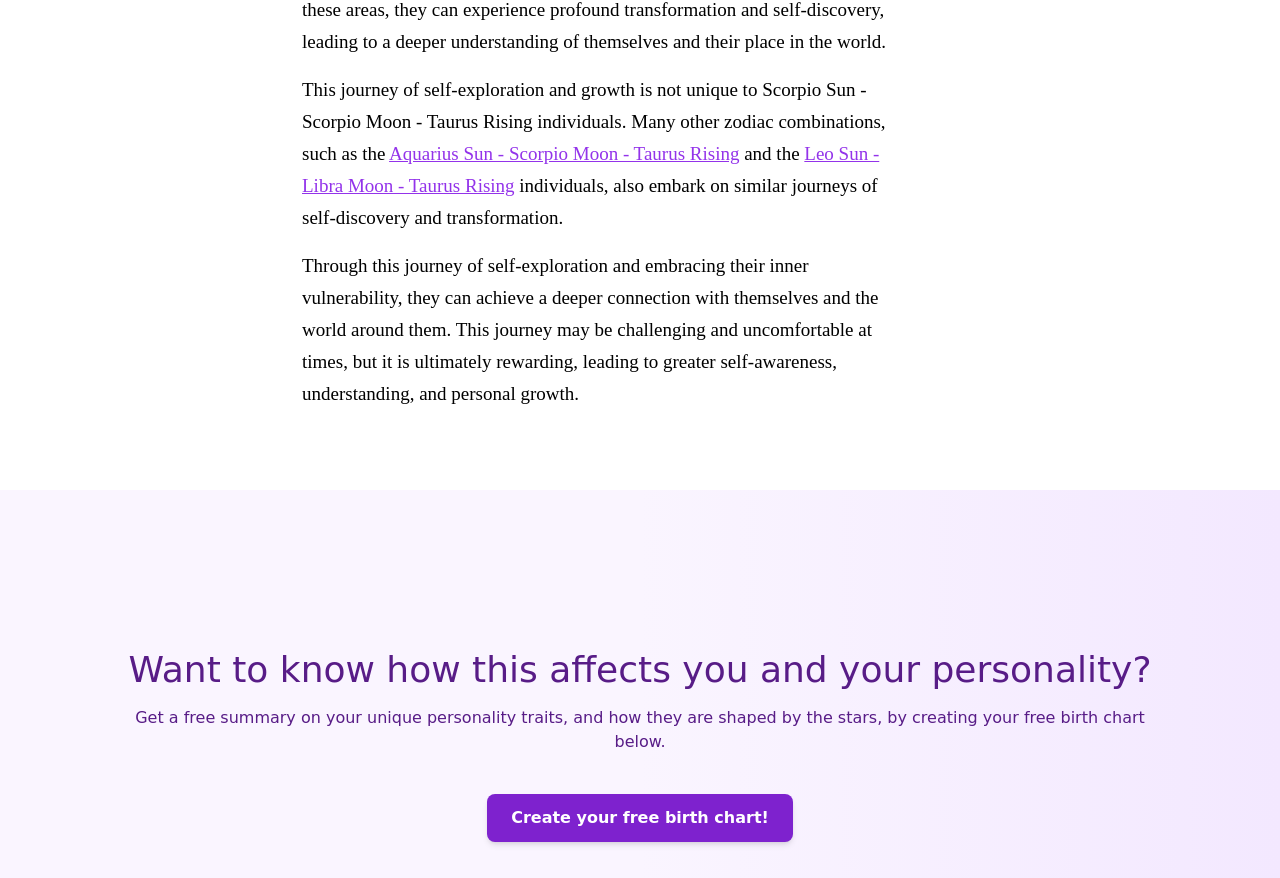Identify the bounding box of the UI element described as follows: "Rising Sign (Ascendant)". Provide the coordinates as four float numbers in the range of 0 to 1 [left, top, right, bottom].

[0.8, 0.567, 0.923, 0.594]